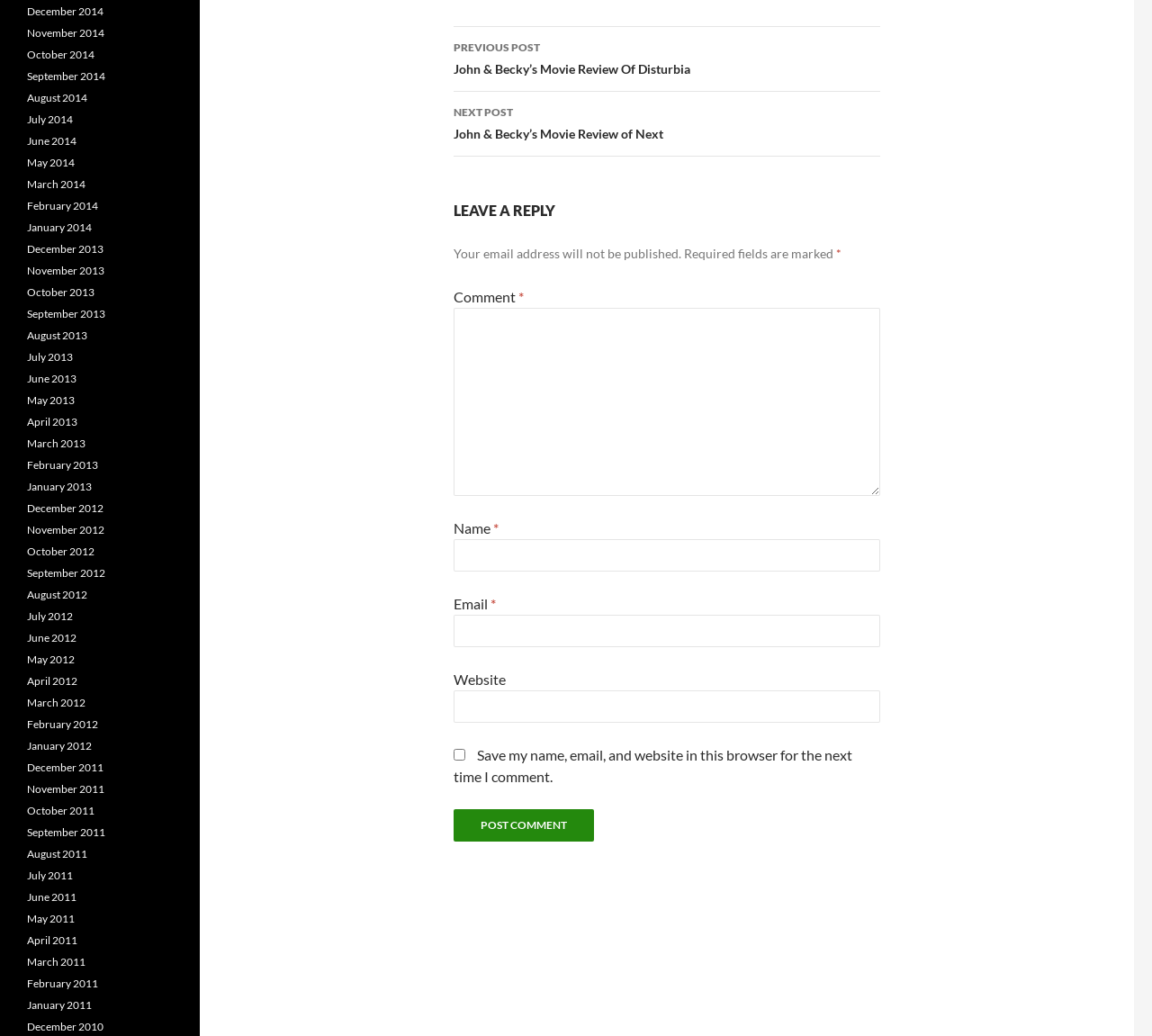Please analyze the image and provide a thorough answer to the question:
What is the purpose of the 'Post Comment' button?

The 'Post Comment' button is located at the bottom of the comment form, and its purpose is to submit the comment after filling in the required fields, such as name, email, and comment text.